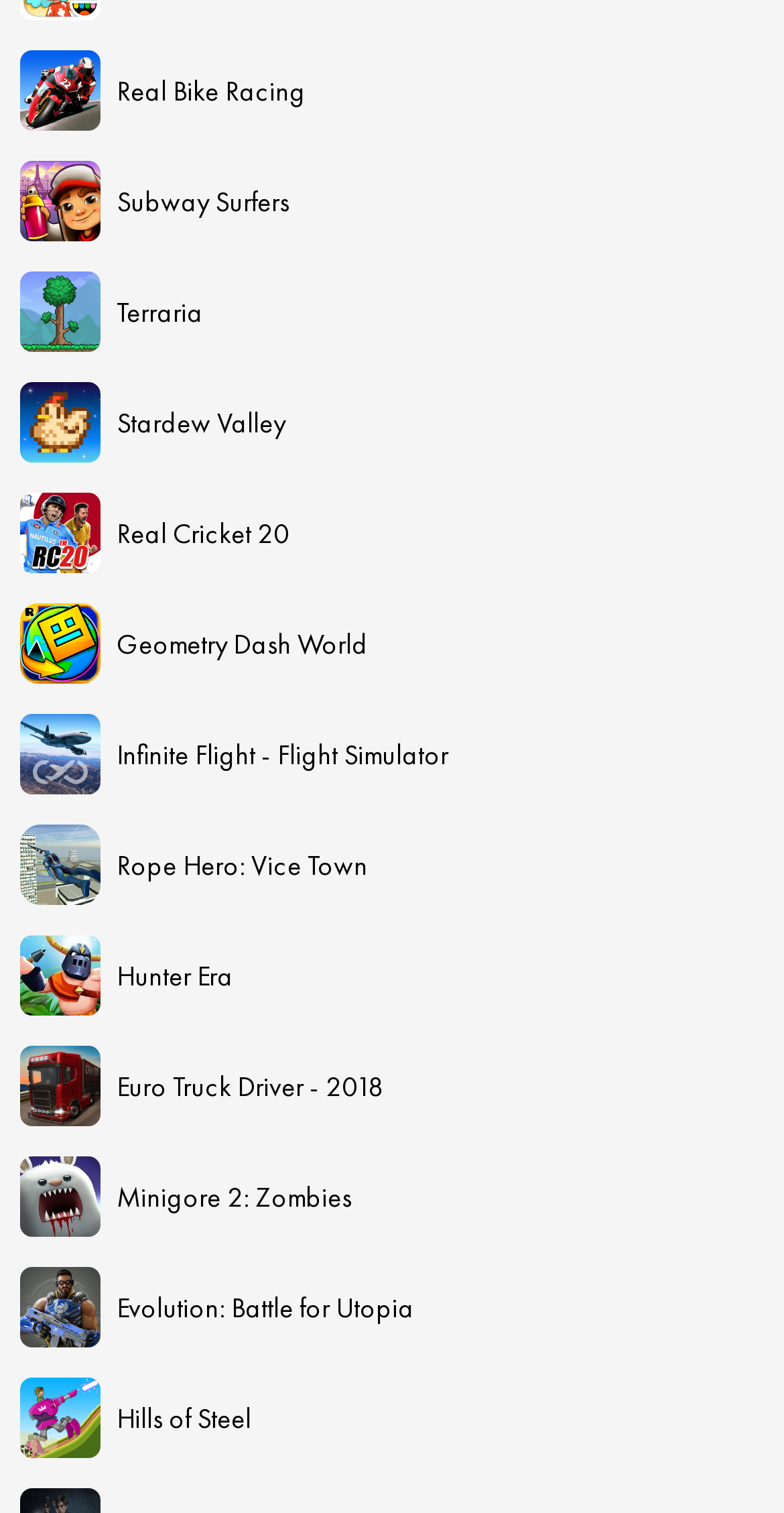Identify the bounding box coordinates of the clickable region to carry out the given instruction: "Click on Real Bike Racing".

[0.026, 0.034, 0.974, 0.087]